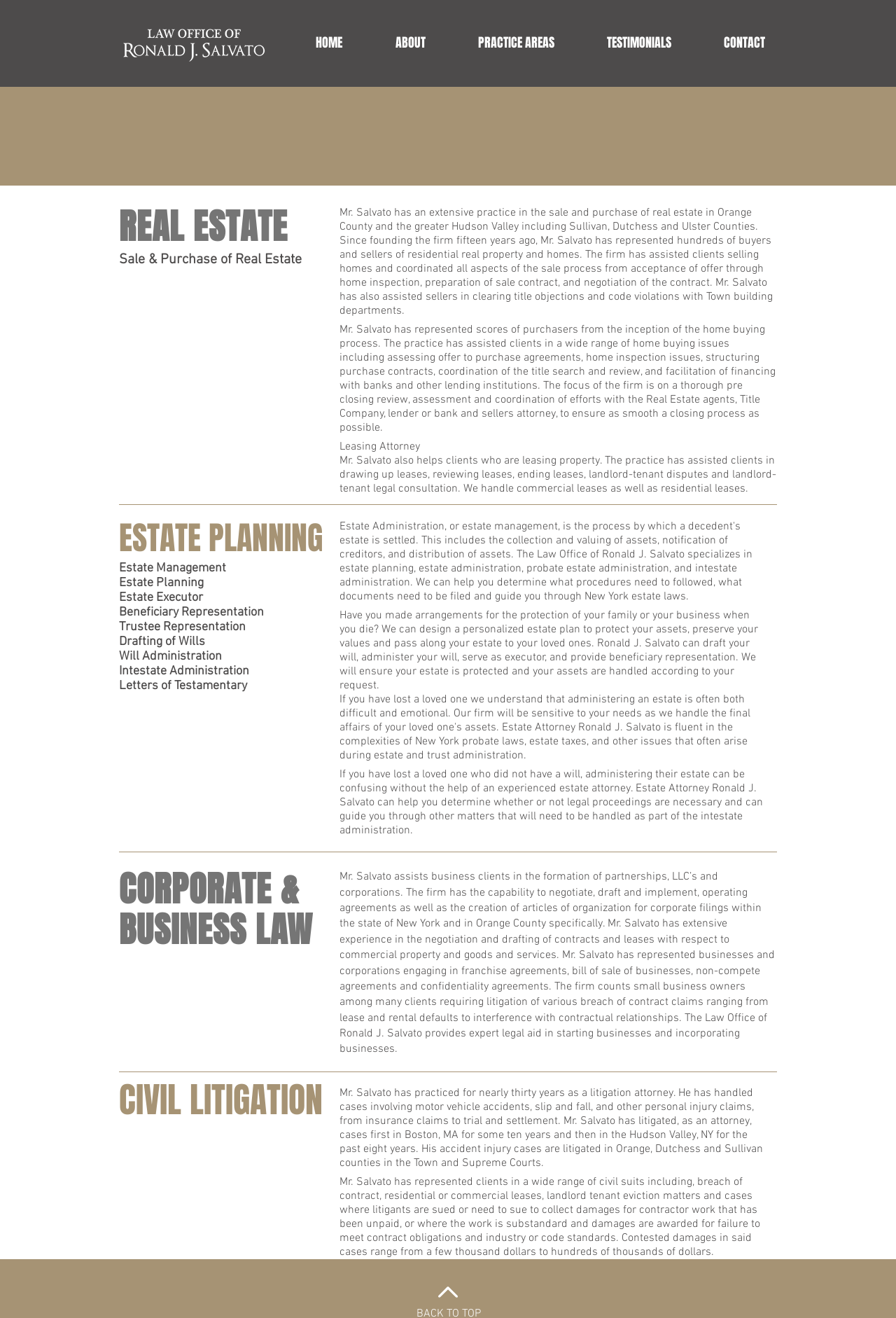What services are offered in the Real Estate practice area?
Use the information from the screenshot to give a comprehensive response to the question.

I found the answer by looking at the Real Estate section of the webpage, which mentions that the law office assists clients with the sale and purchase of real estate, as well as leasing. The text provides more details about the services offered, including representing buyers and sellers, clearing title objections, and facilitating financing.